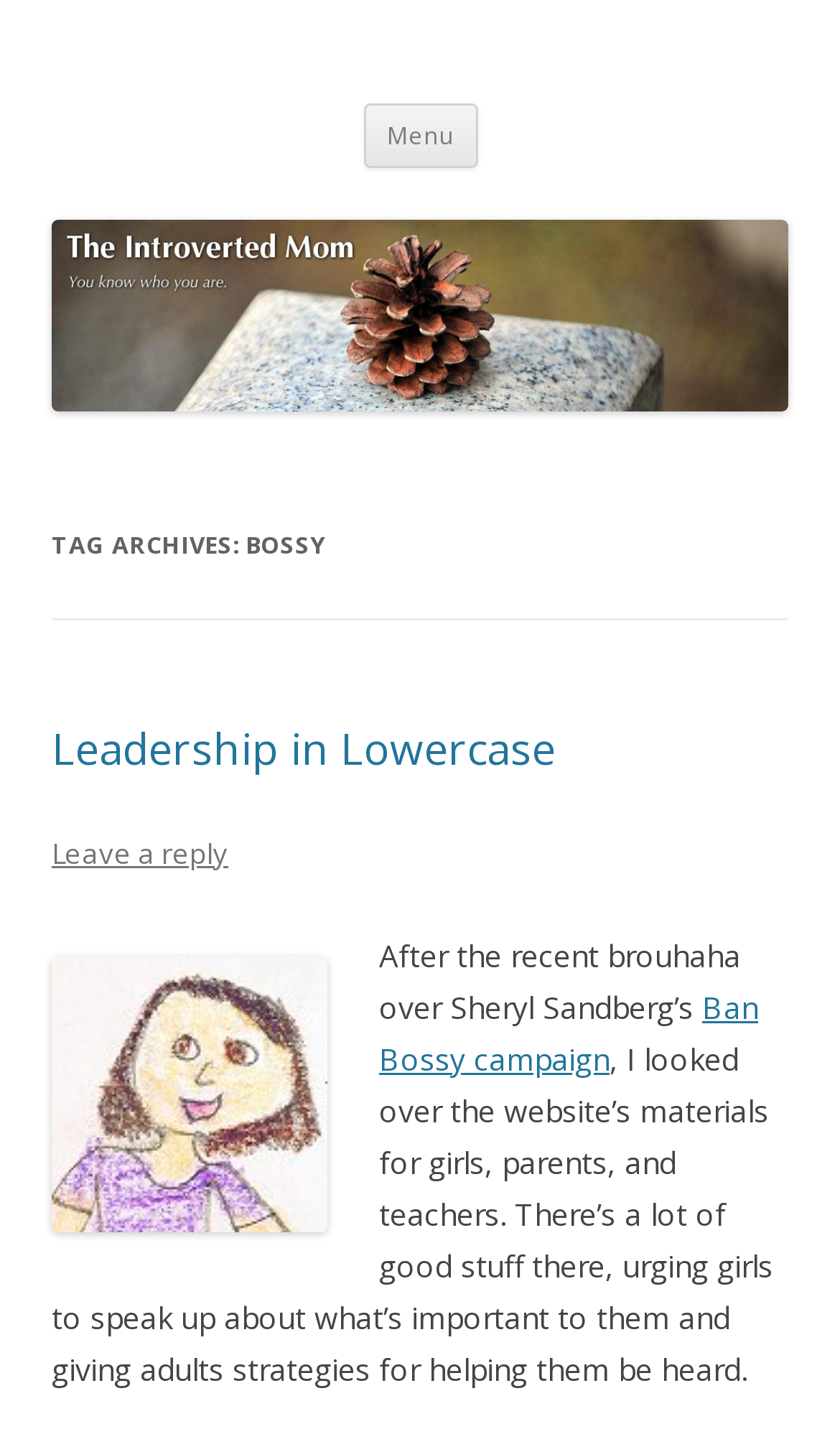What is the topic of the 'TAG ARCHIVES' section?
Answer the question with just one word or phrase using the image.

BOSSY